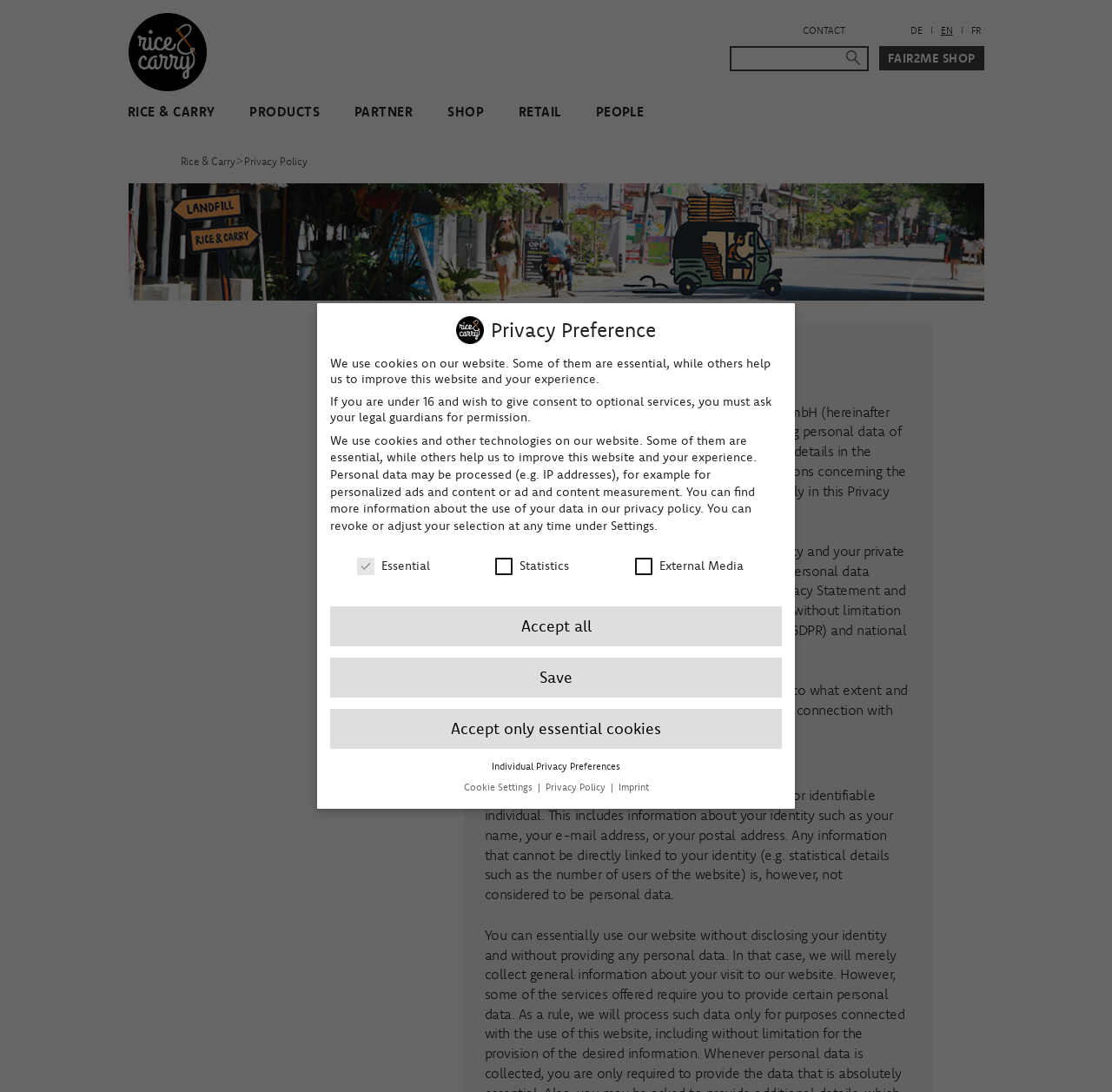What is the topic of the webpage?
Using the screenshot, give a one-word or short phrase answer.

Privacy Policy